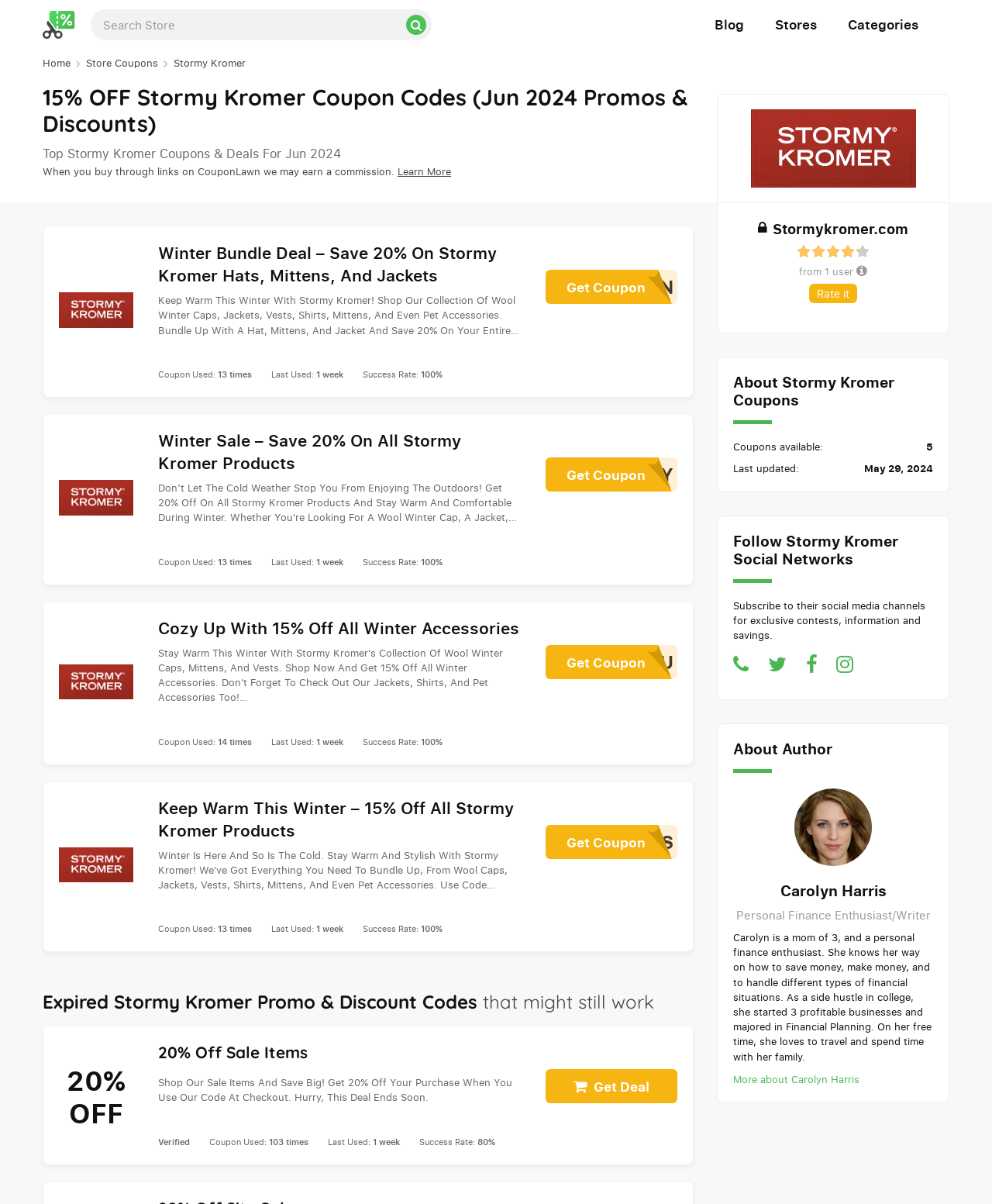What is the success rate of the 'BNWKBY' coupon?
Look at the image and answer the question using a single word or phrase.

100%